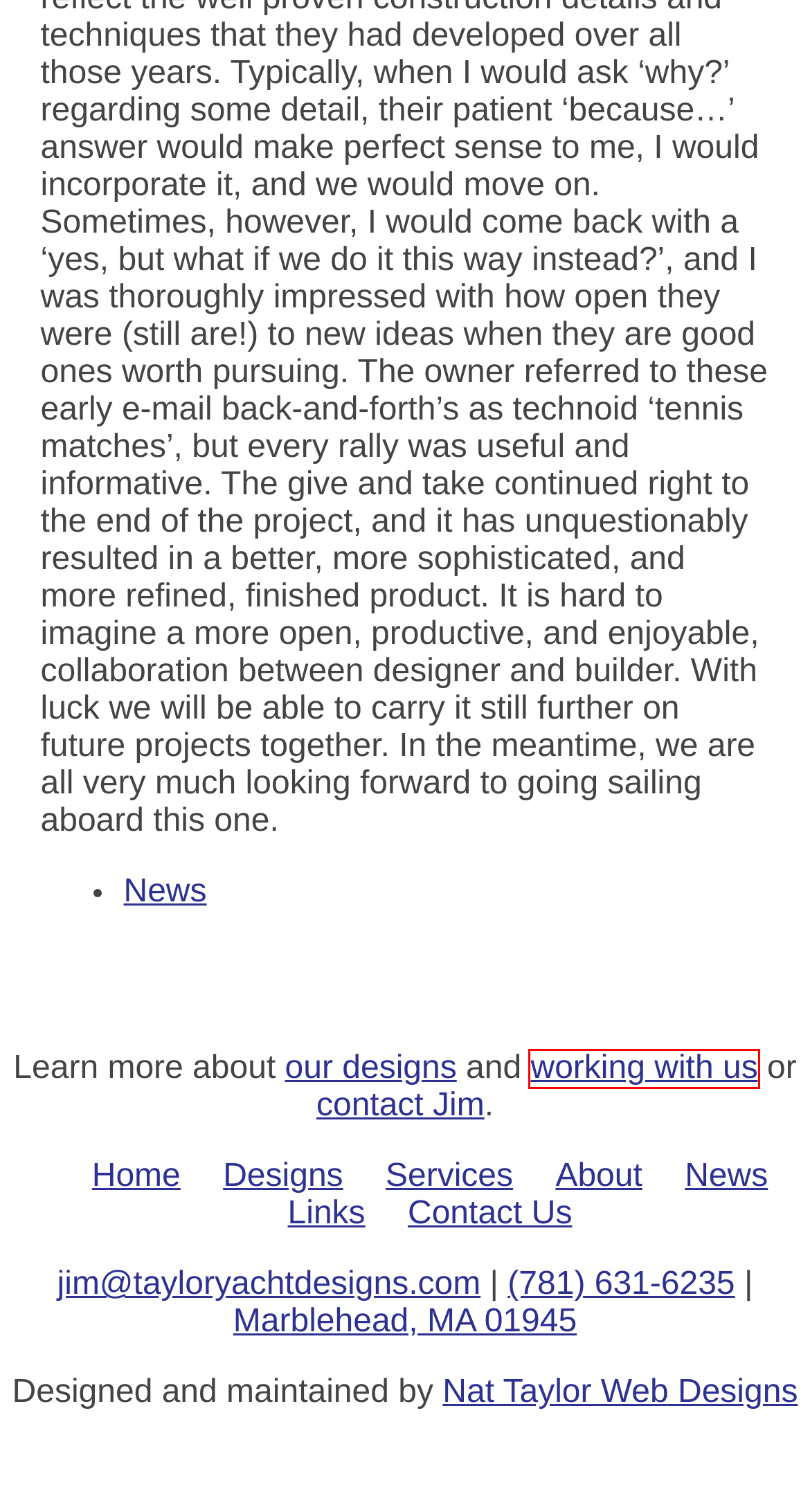You have a screenshot of a webpage with a red bounding box around an element. Select the webpage description that best matches the new webpage after clicking the element within the red bounding box. Here are the descriptions:
A. Links by Jim Taylor Yacht Designs
B. Yacht Design Services: Complete, Alterations, Optimizations & Consulting
C. Working With Jim Taylor Yacht Designs
D. Web Design by Jim Taylor Yacht Designs
E. Designs by Jim Taylor Yacht Designs with Photos, Plans & Details
F. About Jim Taylor Yacht Designs: Principal, History, Highlights & More
G. News
H. News & Updates from Jim Taylor Yacht Designs

C